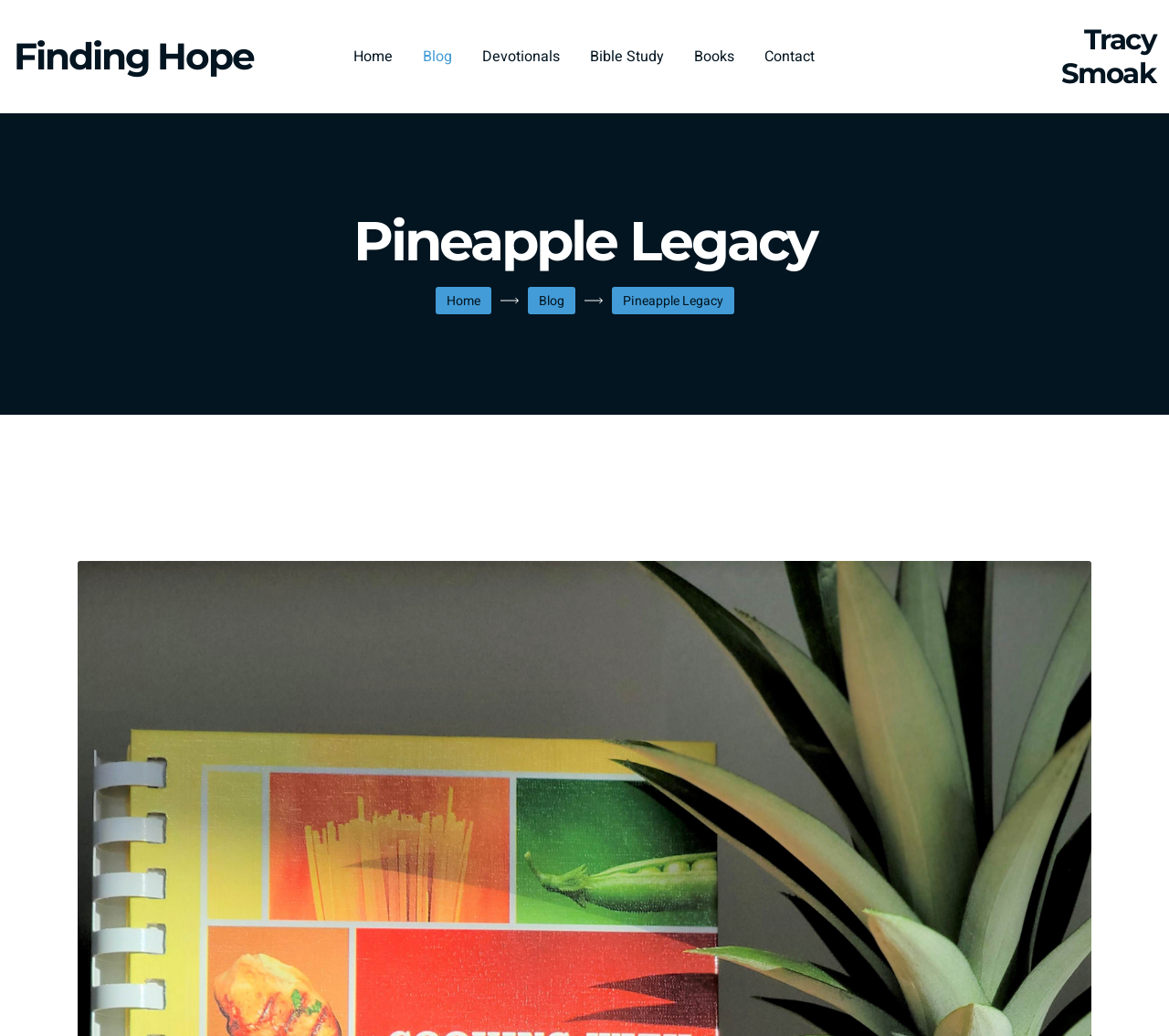Identify the bounding box coordinates of the region I need to click to complete this instruction: "read blog posts".

[0.362, 0.009, 0.387, 0.101]